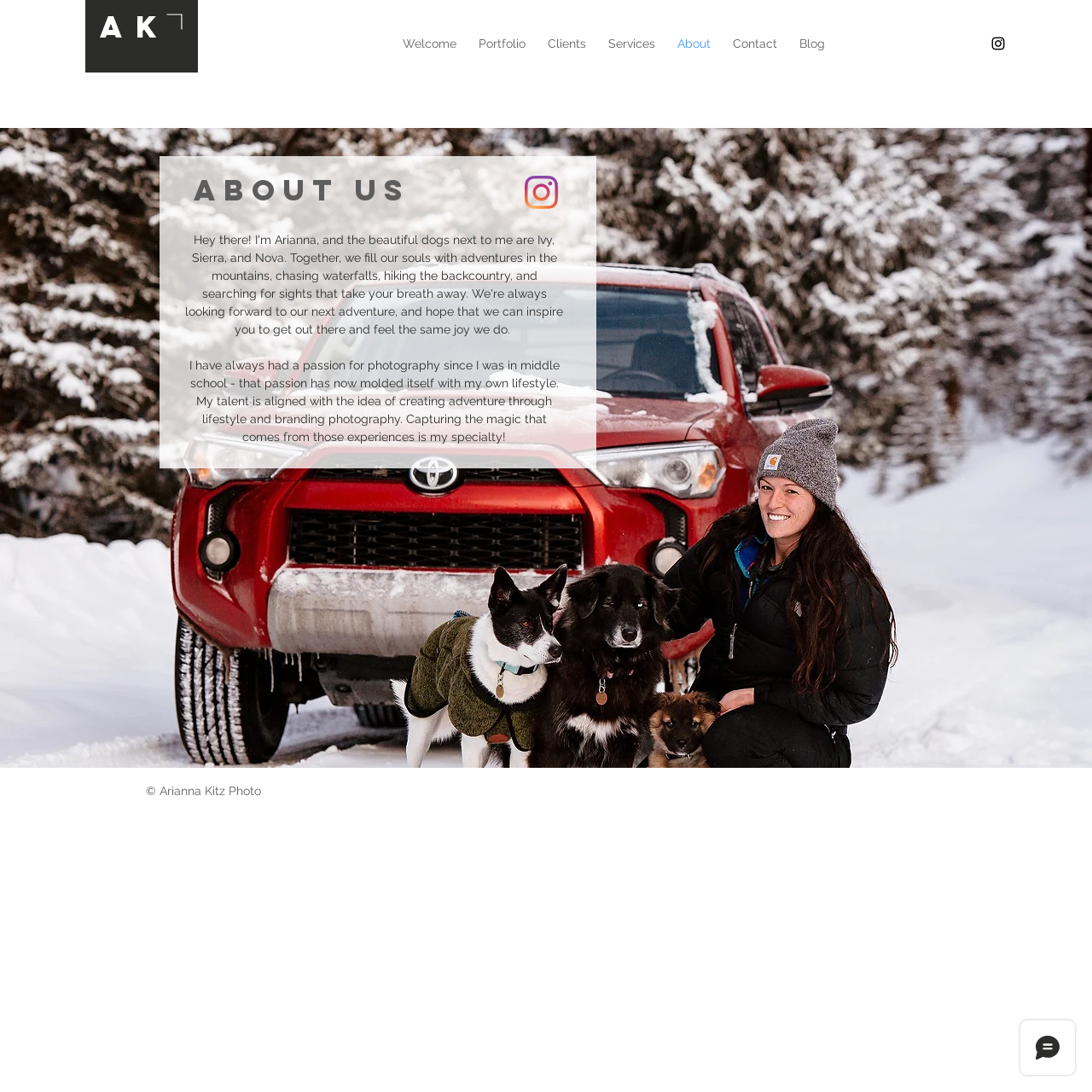Provide the bounding box coordinates of the UI element that matches the description: "aria-label="Instagram"".

[0.48, 0.161, 0.511, 0.191]